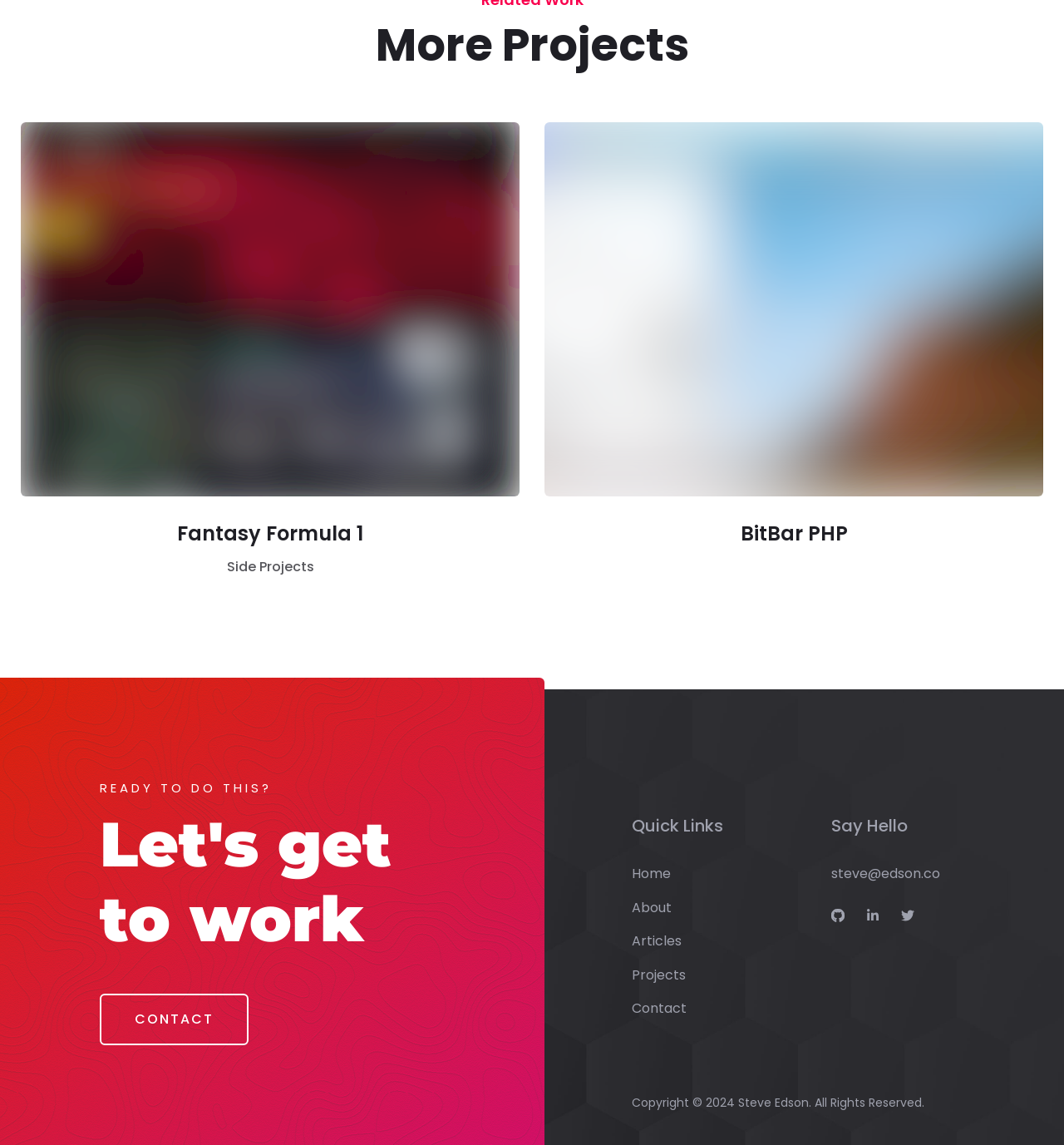What is the call-to-action at the bottom of the page?
Provide a well-explained and detailed answer to the question.

At the bottom of the page, there is a heading 'Let's get to work' which seems to be a call-to-action, encouraging the user to take some action, possibly to contact the person or start a project.